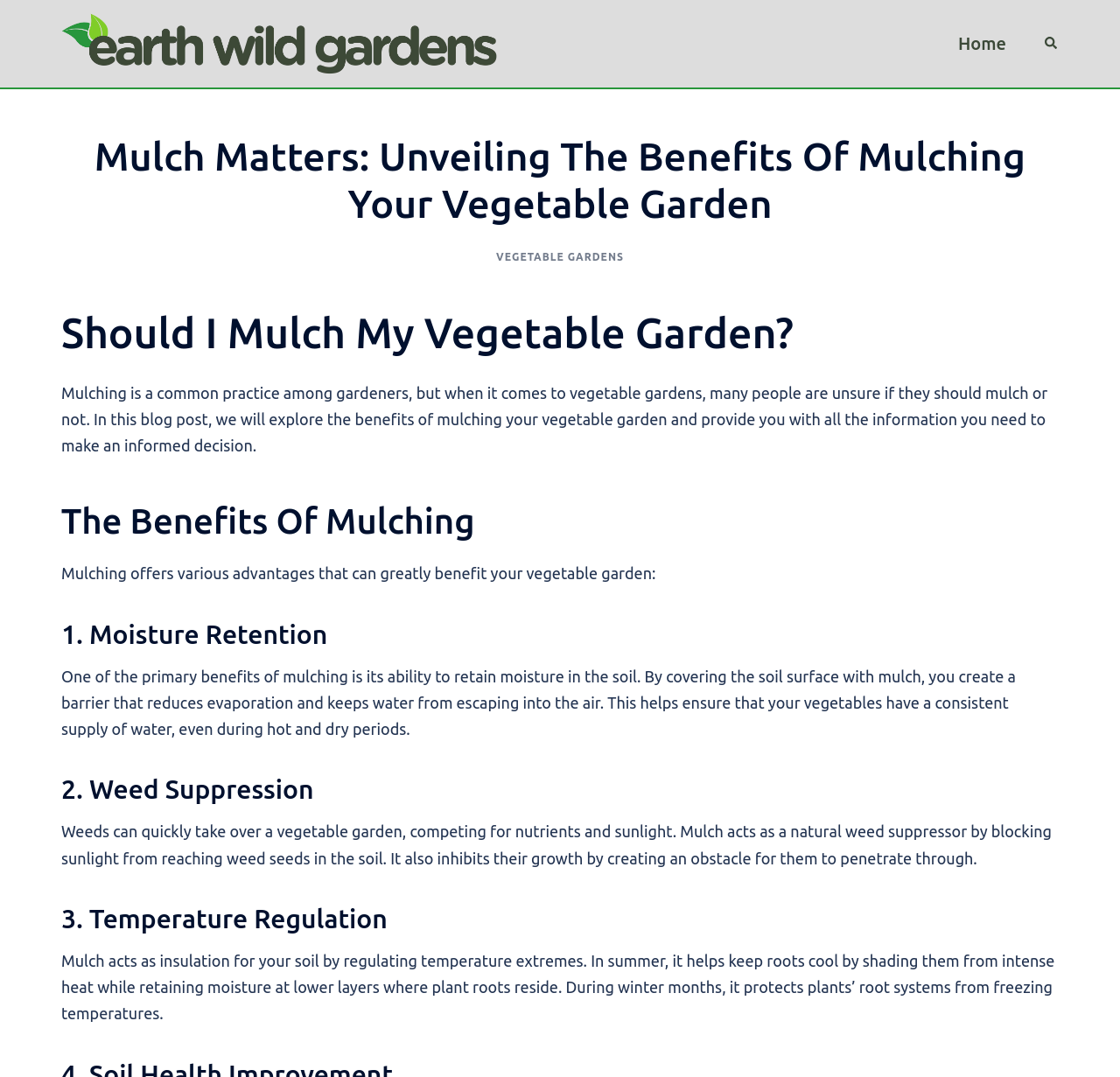Offer a comprehensive description of the webpage’s content and structure.

The webpage is about the benefits of mulching a vegetable garden. At the top left, there is a logo of "Earth Wild Gardens" with a link to the website's homepage. On the top right, there are two links: "Home" and "Search" with a small magnifying glass icon.

Below the top navigation bar, there is a main heading "Mulch Matters: Unveiling The Benefits Of Mulching Your Vegetable Garden" that spans the entire width of the page. Underneath, there is a subheading "Should I Mulch My Vegetable Garden?" followed by a paragraph of text that introduces the topic of mulching in vegetable gardens.

The main content of the page is divided into sections, each with a heading and a corresponding paragraph of text. The sections are: "The Benefits Of Mulching", "1. Moisture Retention", "2. Weed Suppression", and "3. Temperature Regulation". Each section explains a specific advantage of mulching, including retaining moisture, suppressing weeds, and regulating soil temperature.

The text is well-organized and easy to follow, with clear headings and concise paragraphs that provide detailed information on the benefits of mulching a vegetable garden.